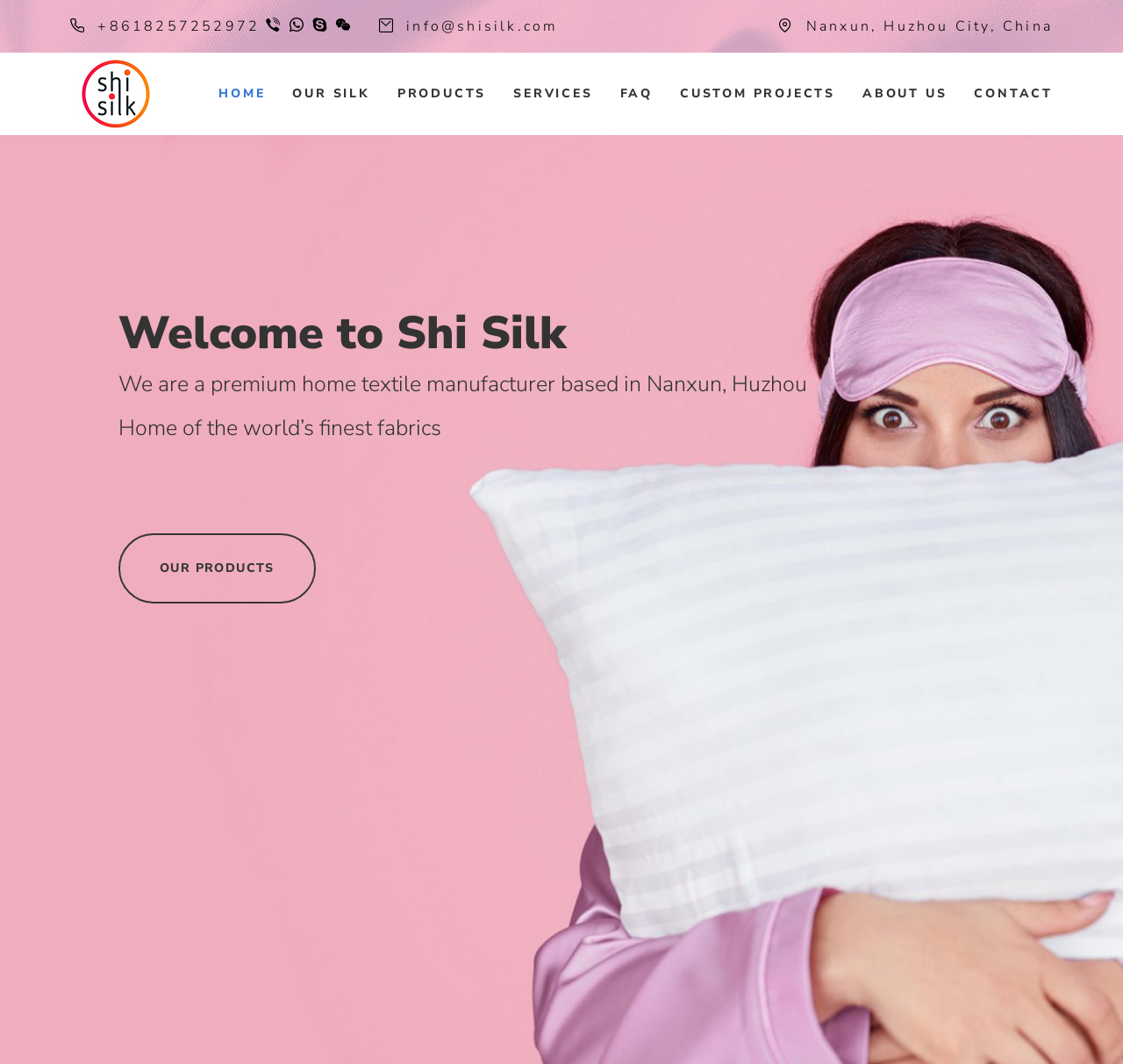Write an elaborate caption that captures the essence of the webpage.

The webpage is about ShiSilk, a silk producer and manufacturer, offering complete solutions from custom design to branding services. 

At the top left corner, there is a phone number "+8618257252972" and several social media icons, including Viber, WhatsApp, Skype, and WeChat, aligned horizontally. Next to these icons, there is an email address "info@shisilk.com" and a physical address "Nanxun, Huzhou City, China". 

Below these contact information, there is a logo of ShiSilk, which is also a link to the homepage. 

To the right of the logo, there is a navigation menu with seven links: "HOME", "OUR SILK", "PRODUCTS", "SERVICES", "FAQ", "CUSTOM PROJECTS", and "ABOUT US", followed by "CONTACT" at the far right. 

Below the navigation menu, there is a heading "Welcome to Shi Silk" and a brief introduction to the company, stating that it is a premium home textile manufacturer based in Nanxun, Huzhou, and "Home of the world’s finest fabrics". 

Finally, there is a call-to-action link "OUR PRODUCTS" at the bottom left, encouraging visitors to explore their products.